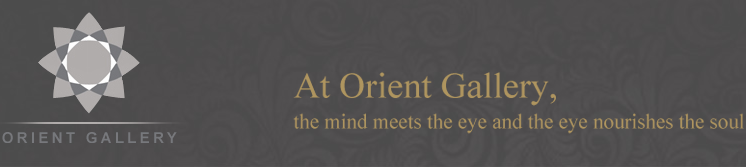What is the background color of the logo presentation?
Using the information from the image, answer the question thoroughly.

The caption describes the logo as being 'elegantly presented against a textured dark background', which implies that the background color is dark.